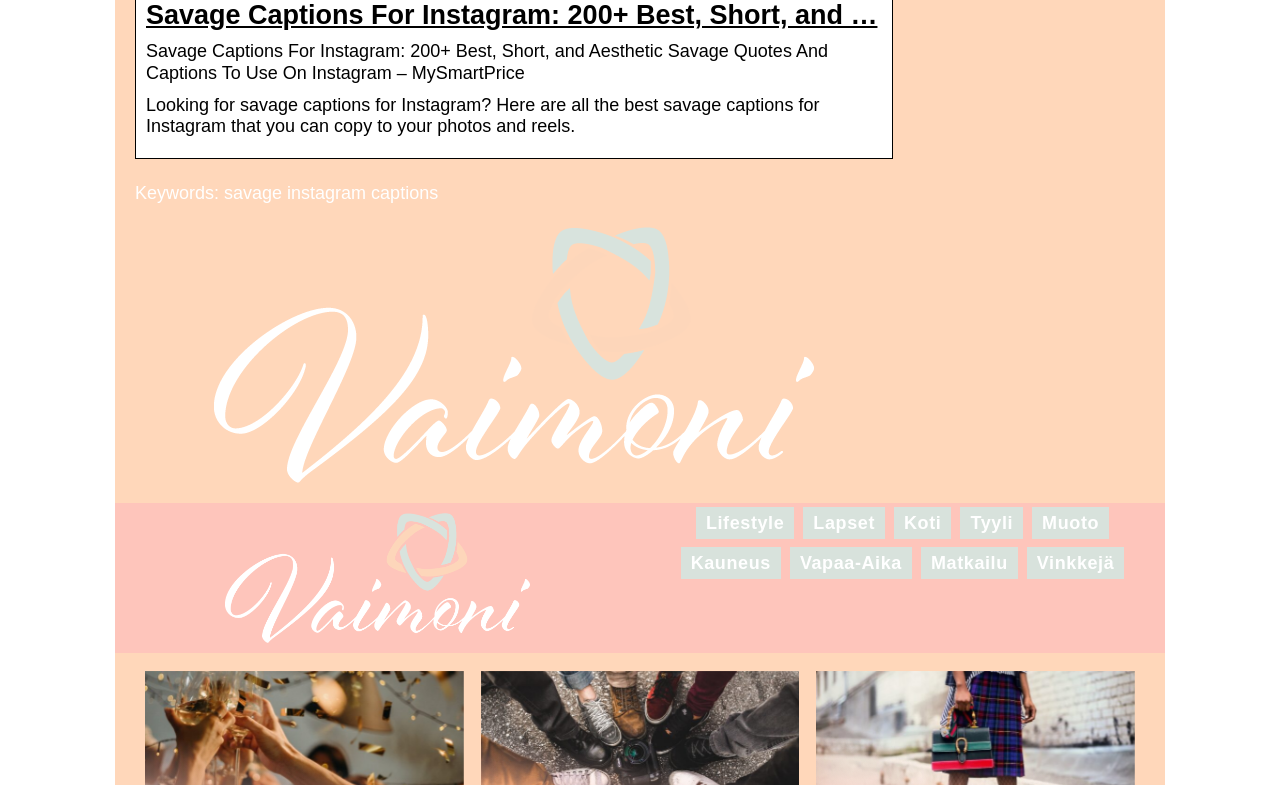Refer to the image and provide an in-depth answer to the question: 
What is the purpose of the image on the webpage?

The image on the webpage is likely used for decoration or illustration purposes, as it is not providing any specific information or functionality. It is present alongside the link and static text, suggesting that it is used to make the webpage more visually appealing.